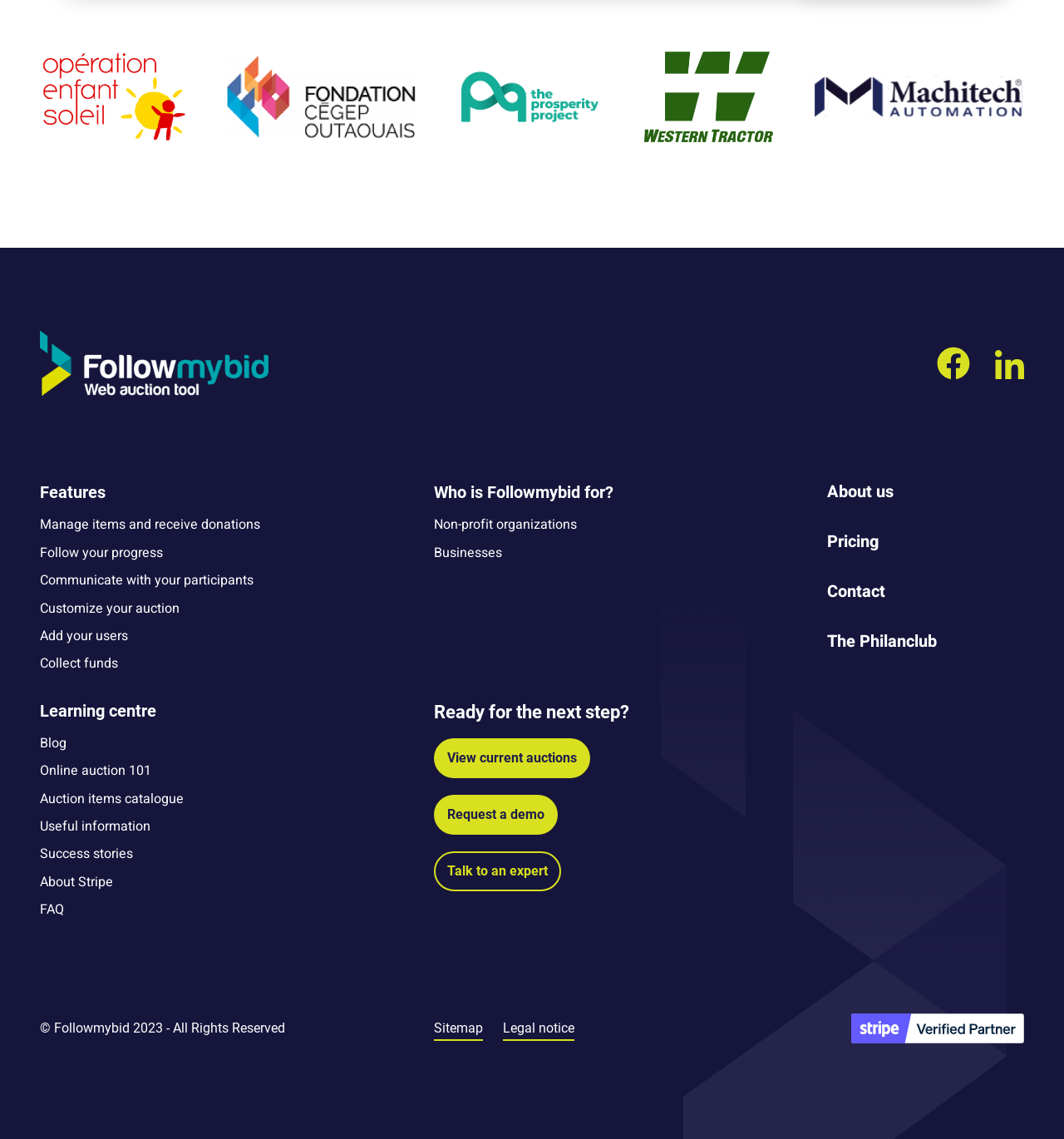Identify the bounding box coordinates of the section to be clicked to complete the task described by the following instruction: "Click on 'HOW TO SLEEP AFTER DRINKING COFFEE: 7 SIMPLE TIPS'". The coordinates should be four float numbers between 0 and 1, formatted as [left, top, right, bottom].

None